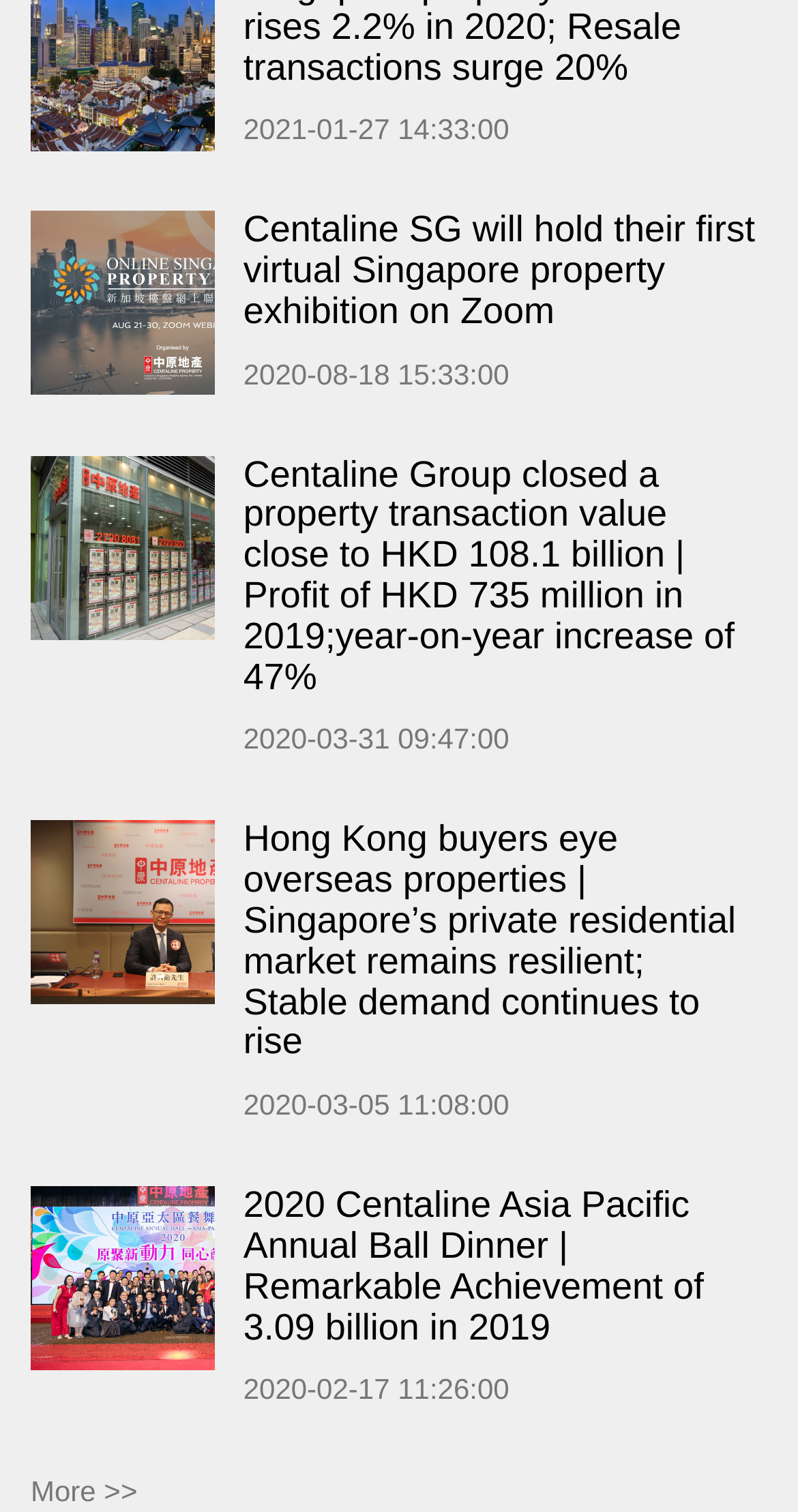Provide the bounding box coordinates for the specified HTML element described in this description: "Yehwon". The coordinates should be four float numbers ranging from 0 to 1, in the format [left, top, right, bottom].

None